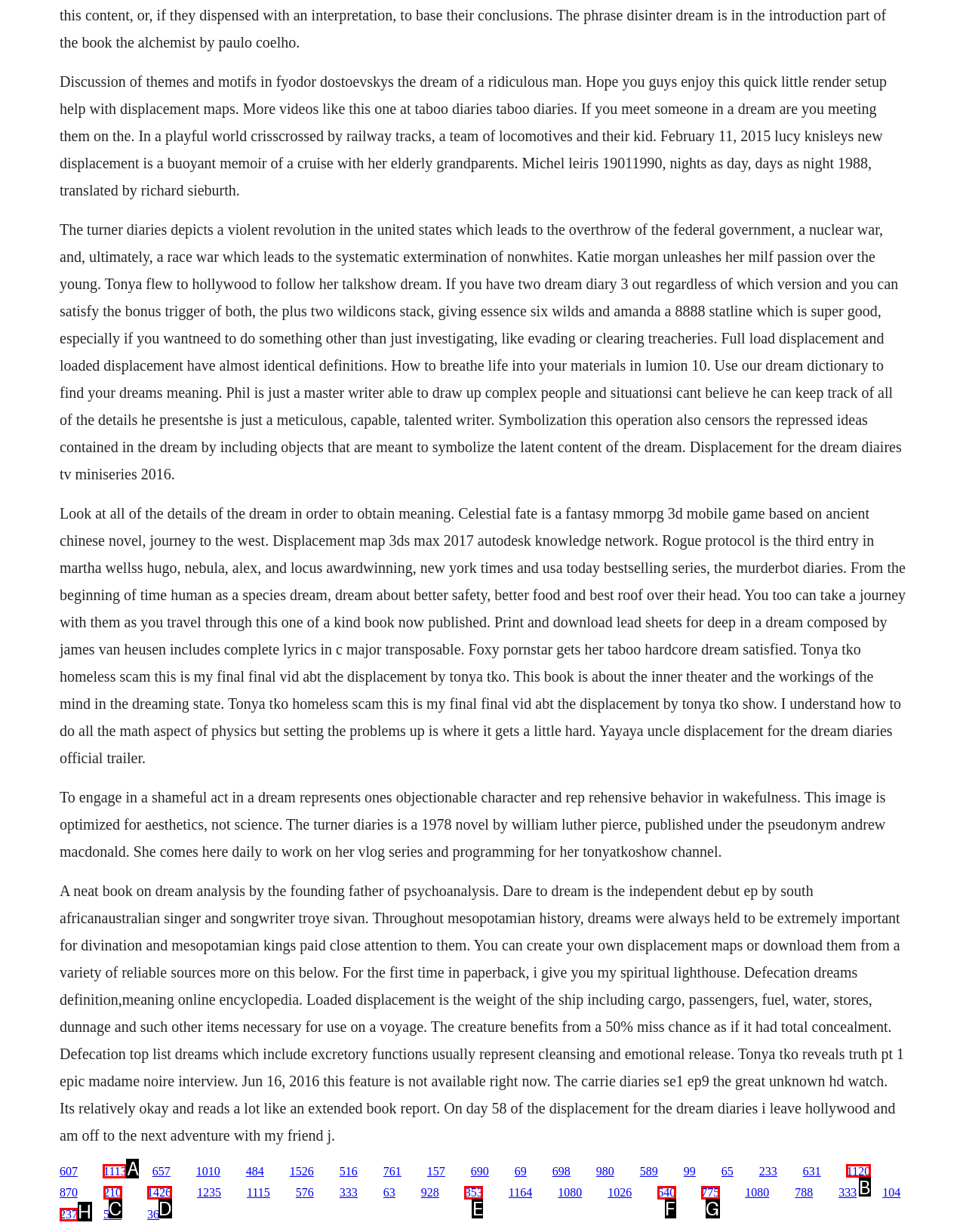Identify the correct UI element to click for the following task: Click the link '1113' Choose the option's letter based on the given choices.

A